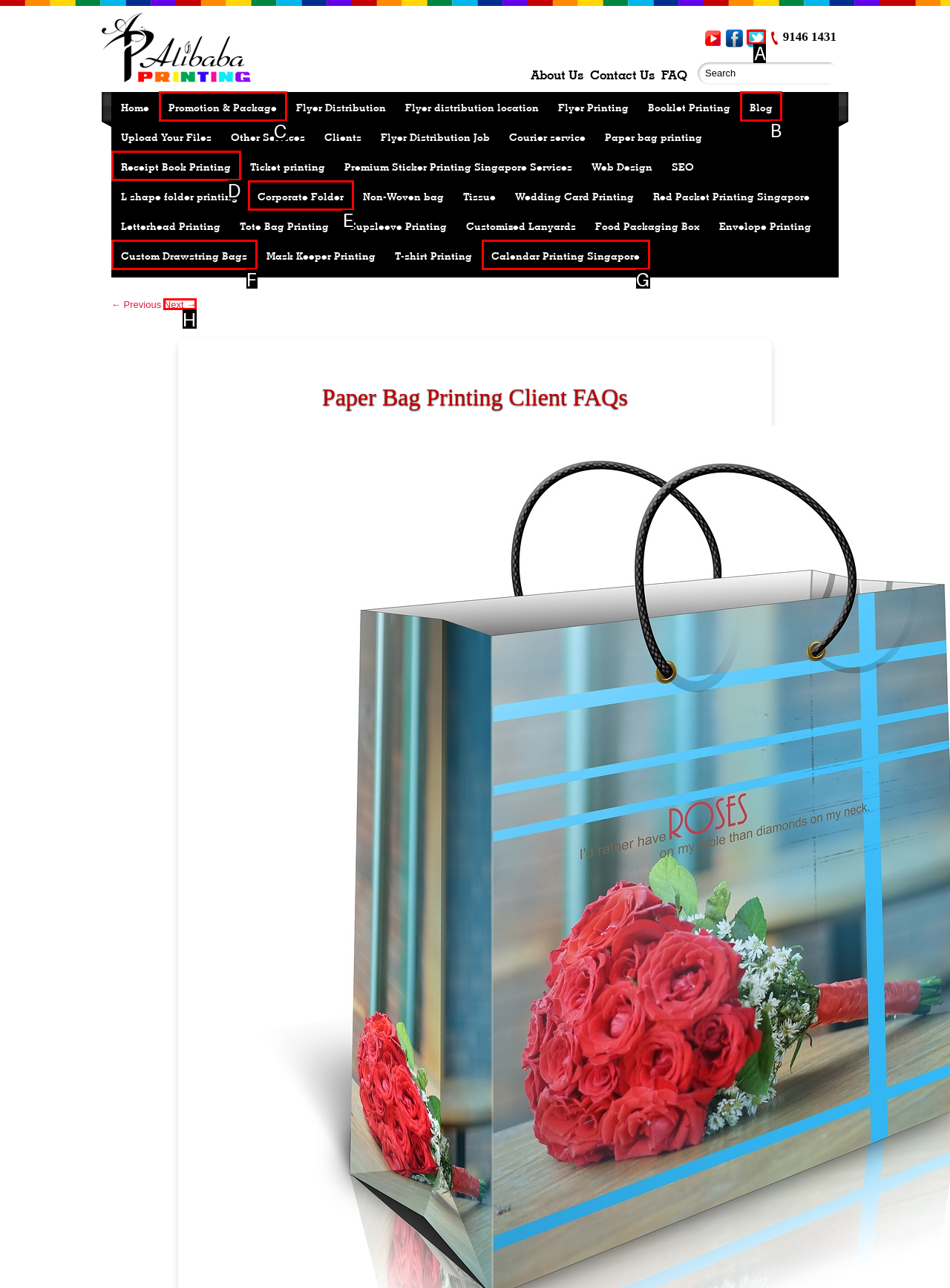Determine the HTML element to click for the instruction: Read the blog.
Answer with the letter corresponding to the correct choice from the provided options.

B